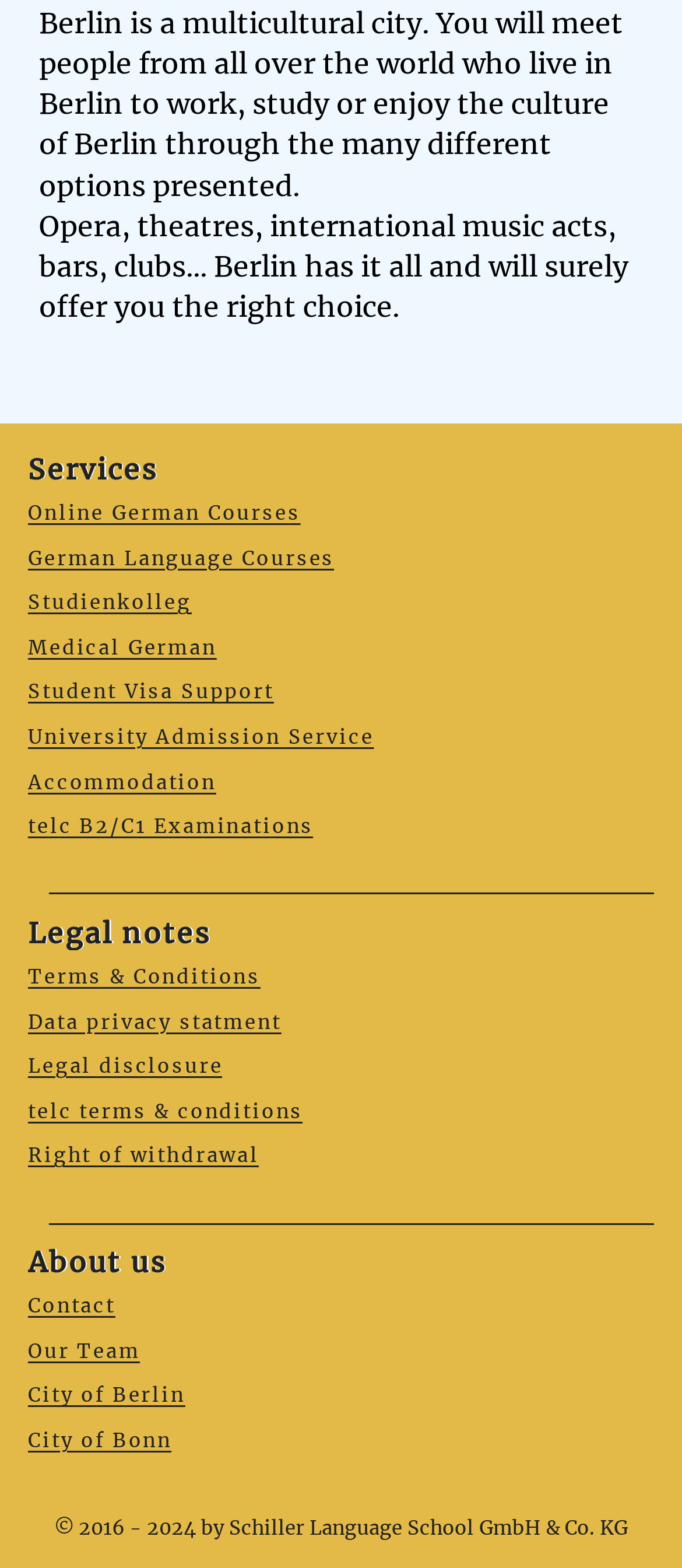Please respond in a single word or phrase: 
How many sections are there on the webpage?

3